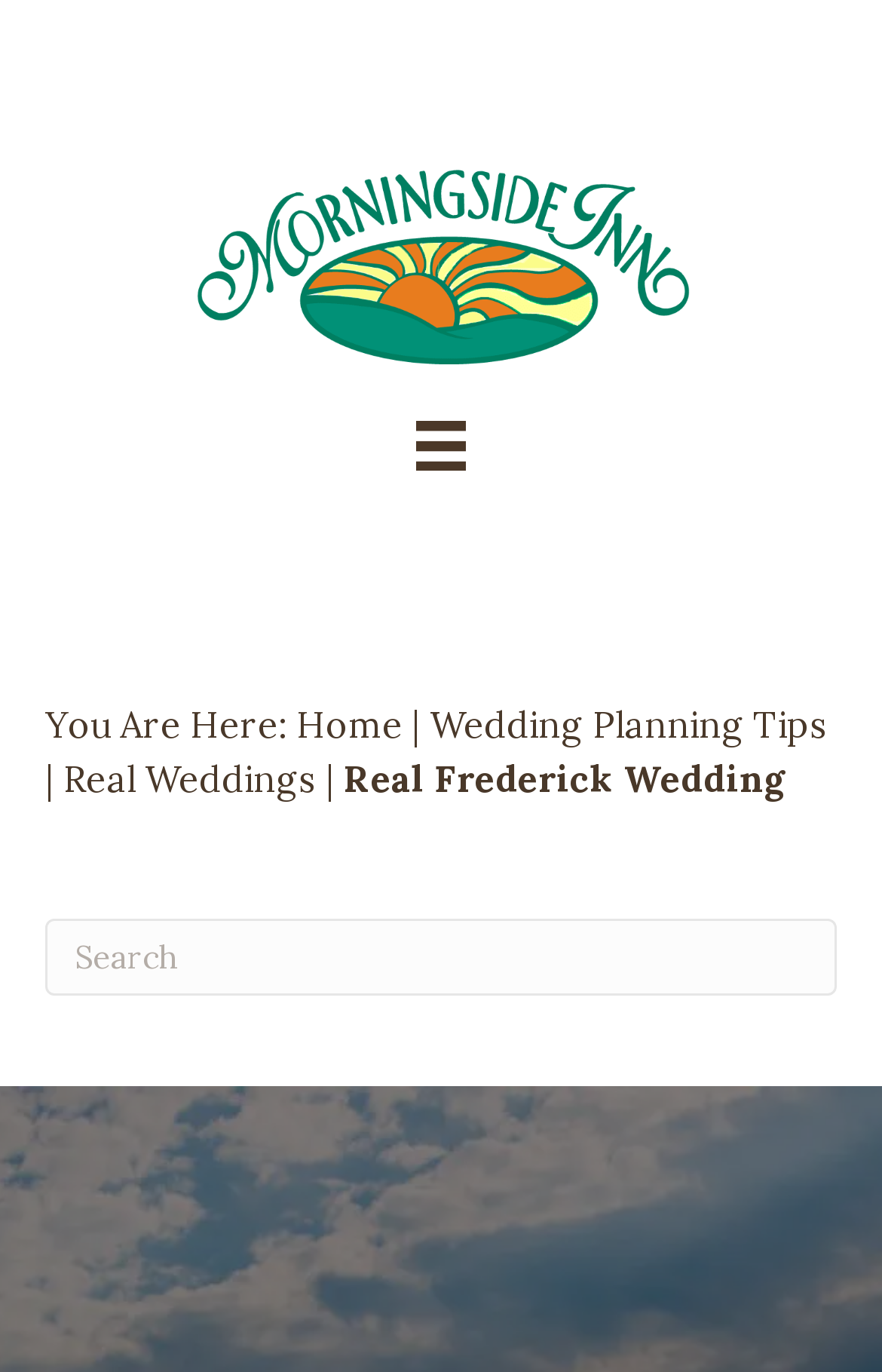Determine the webpage's heading and output its text content.

Real Frederick Wedding